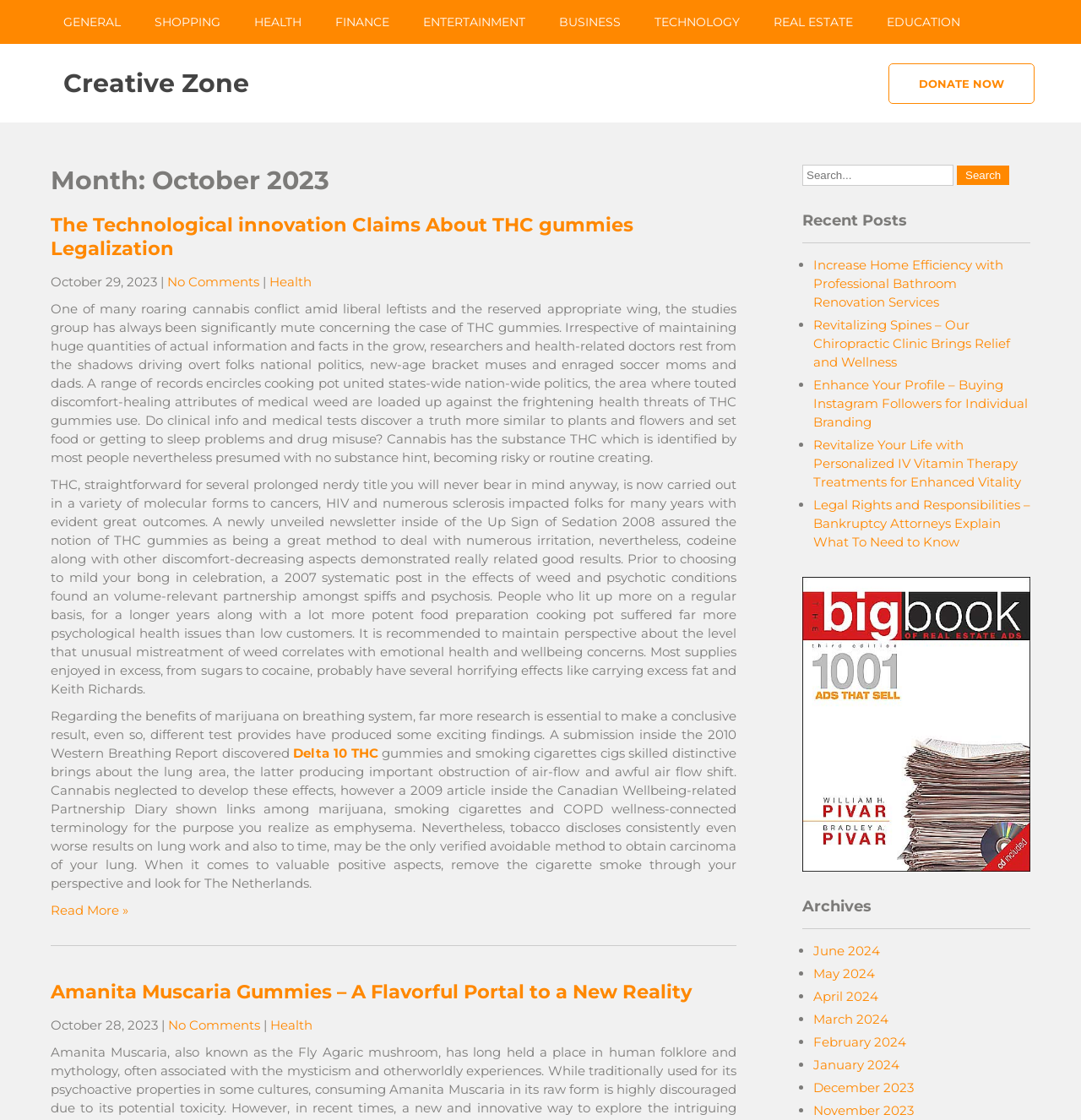Locate the bounding box coordinates of the clickable part needed for the task: "Read more about 'The Technological innovation Claims About THC gummies Legalization'".

[0.047, 0.805, 0.119, 0.82]